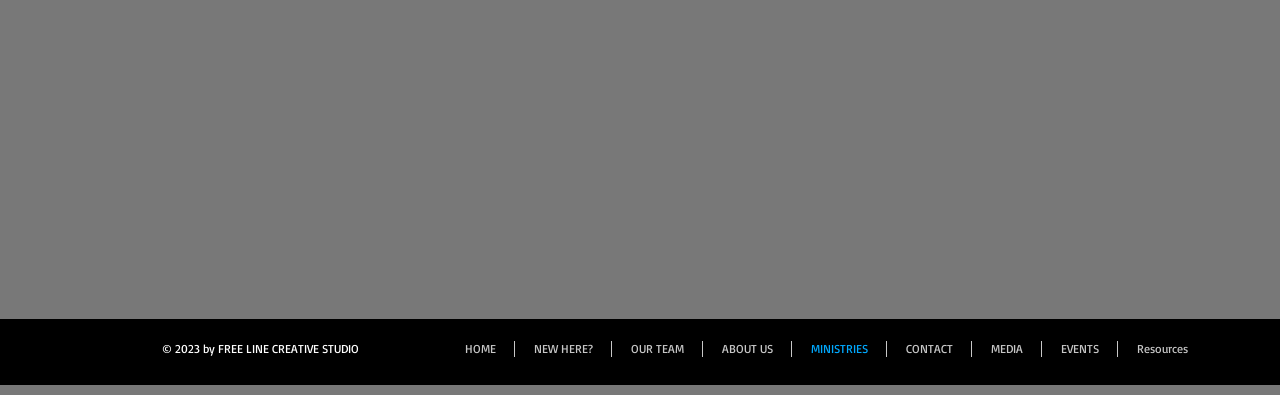Given the description "NEW HERE?", determine the bounding box of the corresponding UI element.

[0.402, 0.864, 0.477, 0.904]